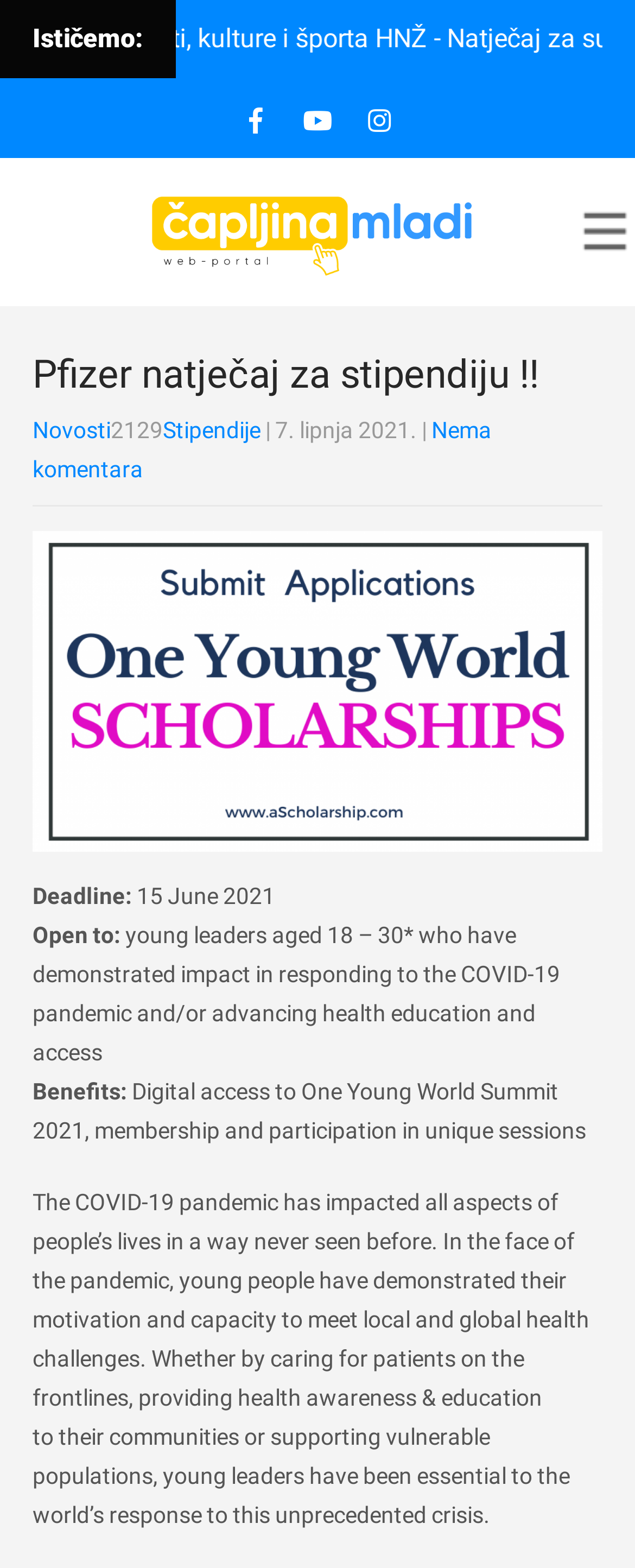Please provide a one-word or short phrase answer to the question:
What is the age range for young leaders eligible for the scholarship?

18 – 30